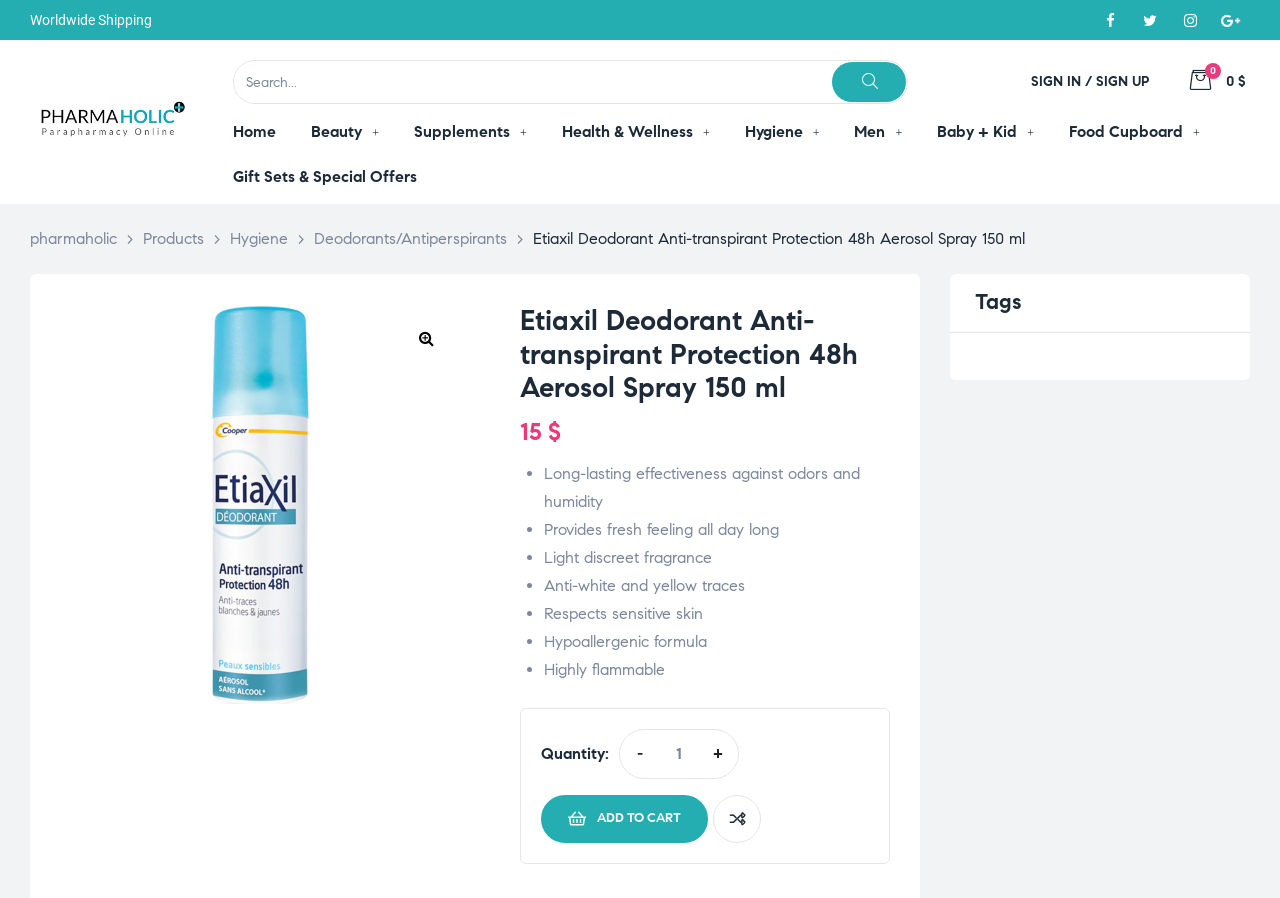Using the details from the image, please elaborate on the following question: Is this product suitable for sensitive skin?

I found that this product is suitable for sensitive skin by looking at the list of features which includes 'Respects sensitive skin' as one of the points.